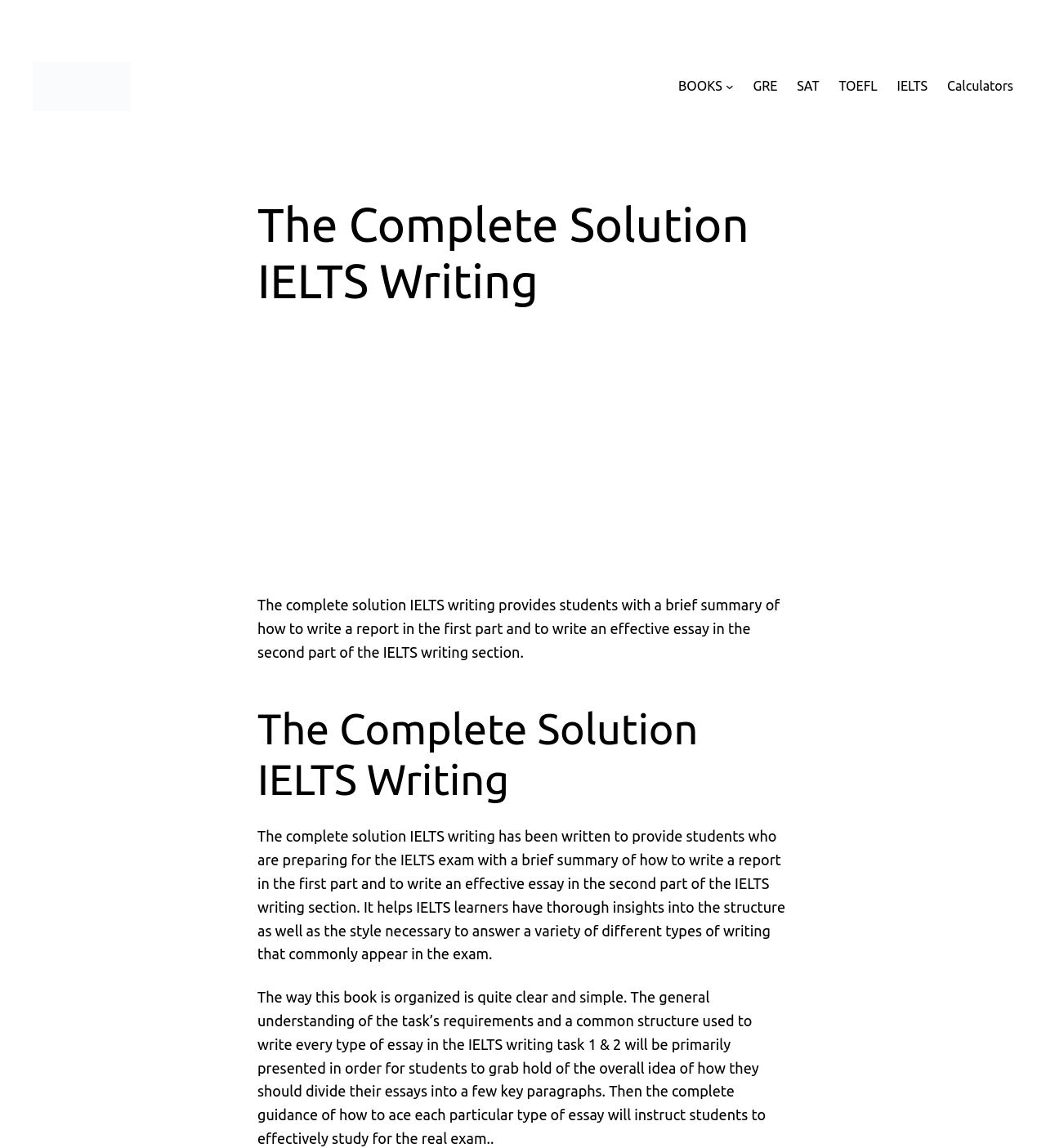What is the focus of the first part of the IELTS writing section?
Look at the image and construct a detailed response to the question.

The focus of the first part of the IELTS writing section is on how to write a report, as stated in the StaticText element, which explains that 'The complete solution IELTS writing provides students with a brief summary of how to write a report in the first part and to write an effective essay in the second part of the IELTS writing section'.